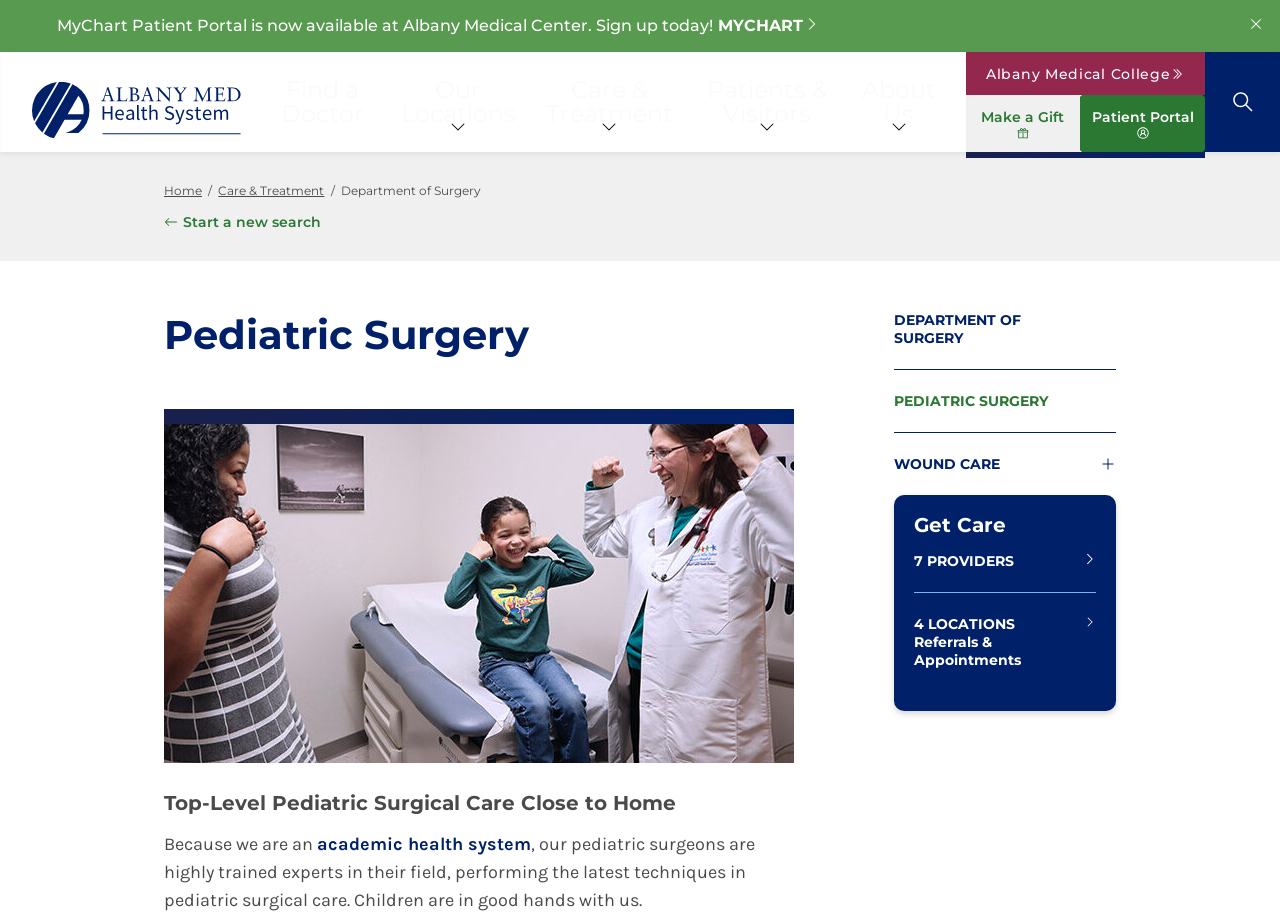Identify the bounding box coordinates of the clickable region to carry out the given instruction: "Search for a specific topic".

[0.137, 0.208, 0.803, 0.293]